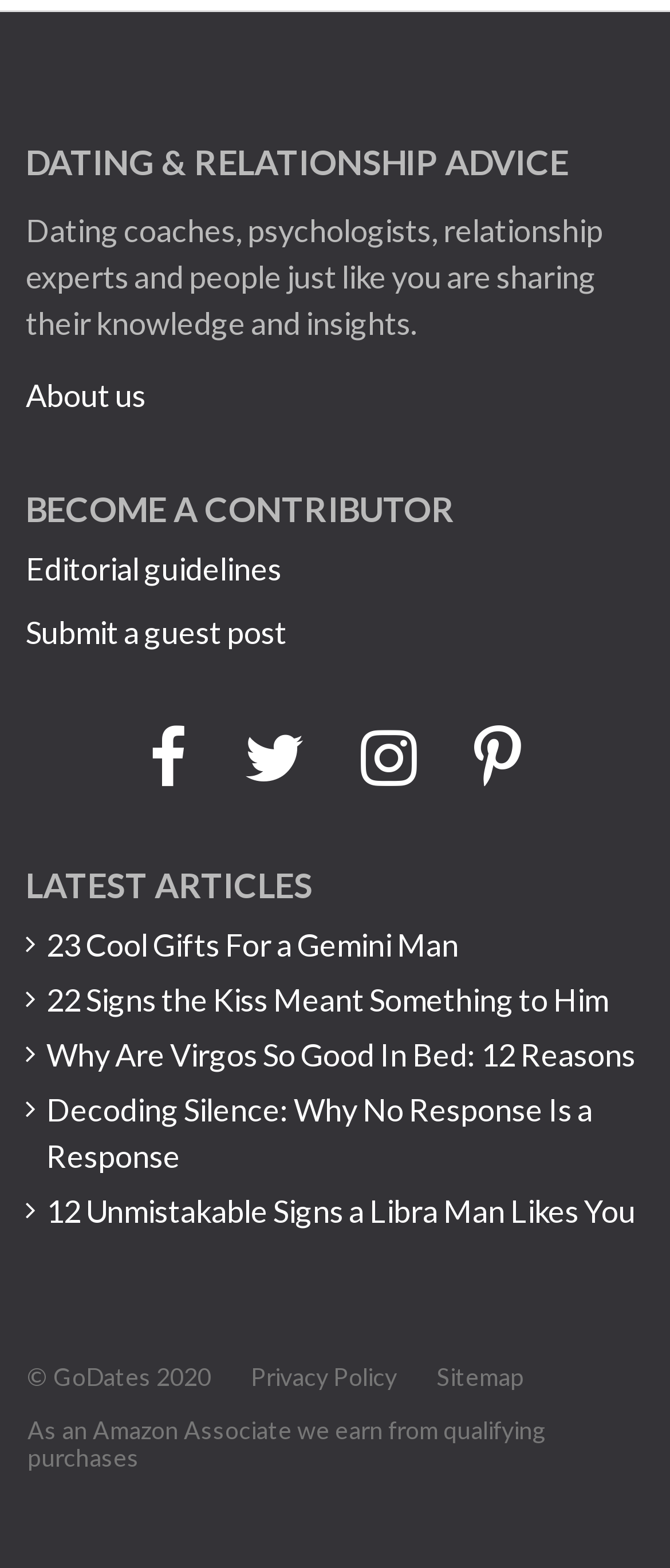What is the copyright year of the website?
Using the visual information from the image, give a one-word or short-phrase answer.

2020